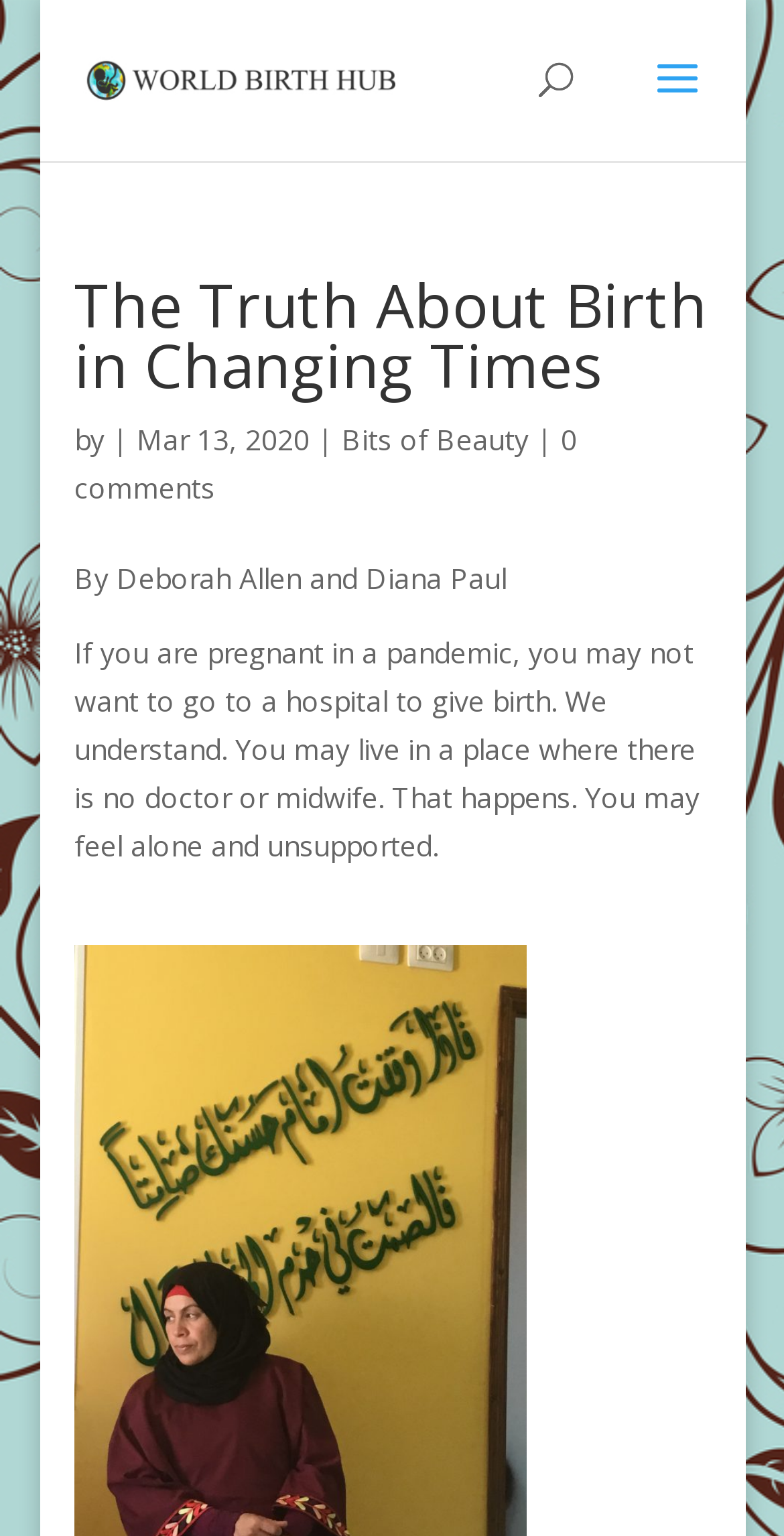When was the article published?
Carefully analyze the image and provide a thorough answer to the question.

The publication date of the article can be found in the middle of the webpage, where it says 'Mar 13, 2020' in a static text format, next to the author names.